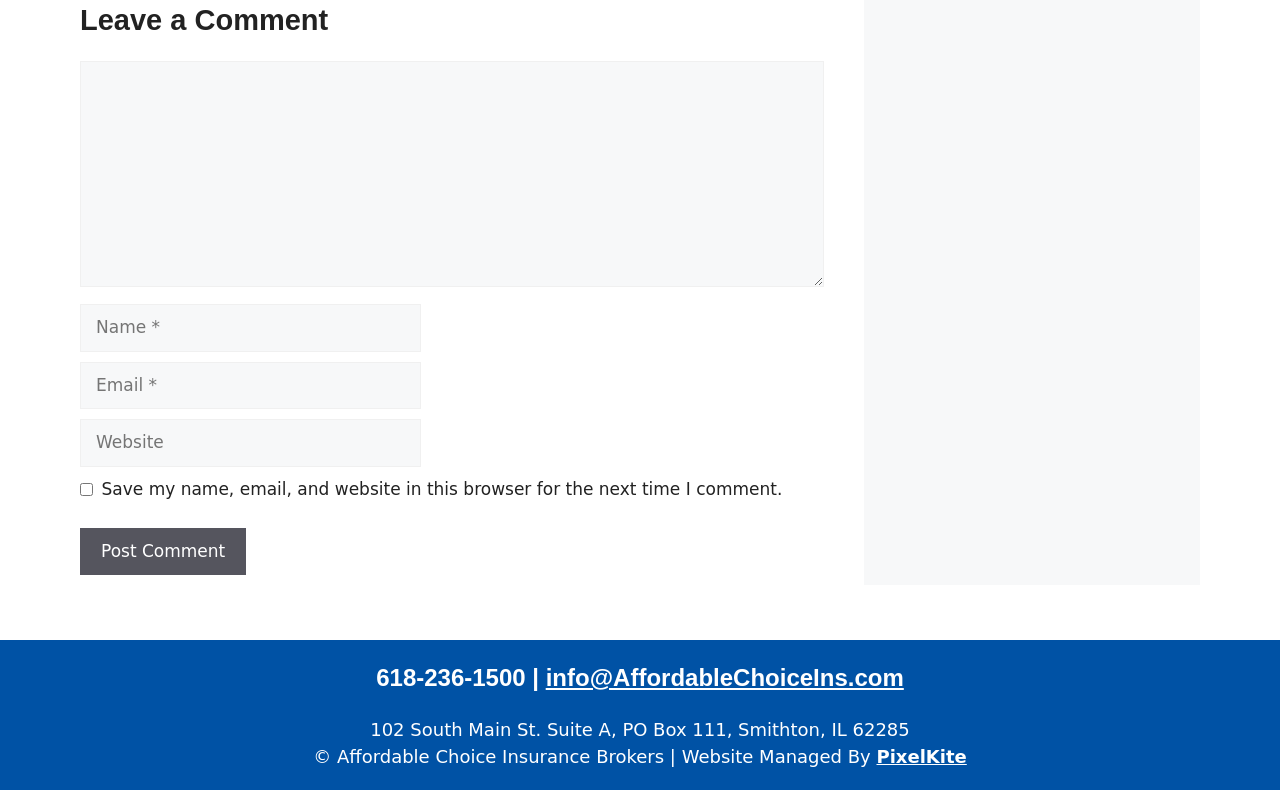Answer the following inquiry with a single word or phrase:
What is the action of the button at the bottom of the comment section?

Post Comment